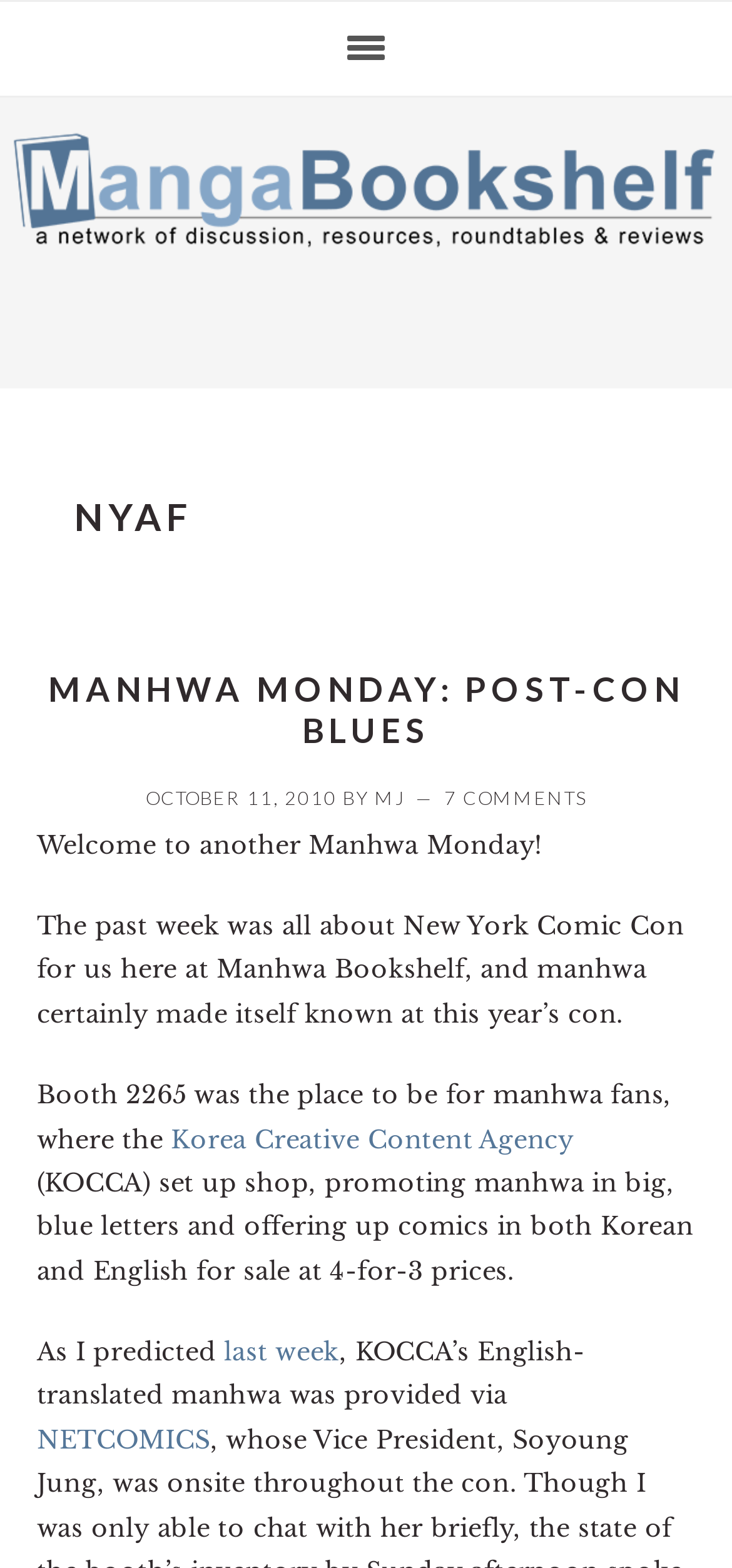Locate the bounding box coordinates for the element described below: "Korea Creative Content Agency". The coordinates must be four float values between 0 and 1, formatted as [left, top, right, bottom].

[0.234, 0.716, 0.784, 0.737]